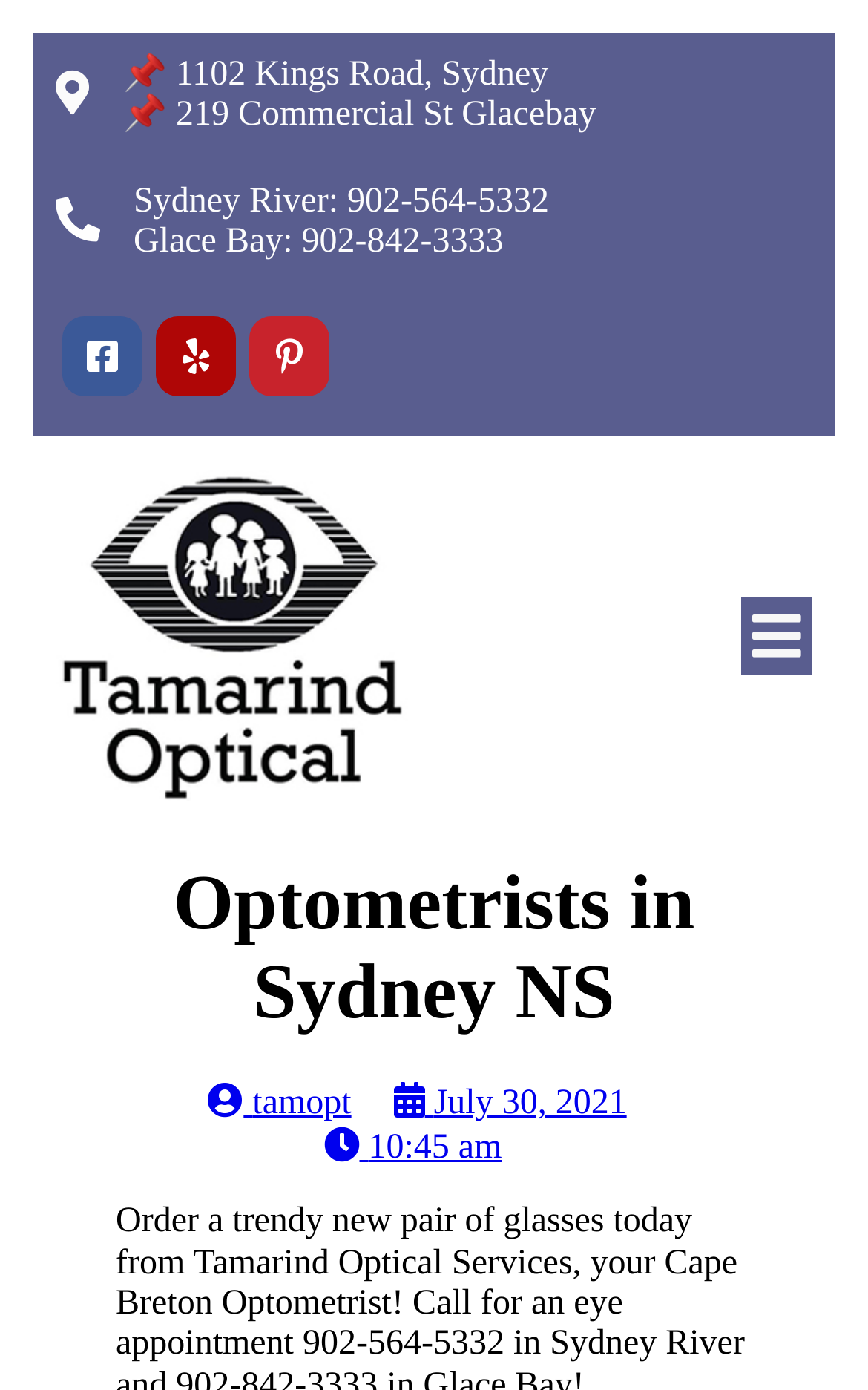What time is mentioned on the webpage?
Your answer should be a single word or phrase derived from the screenshot.

10:45 am